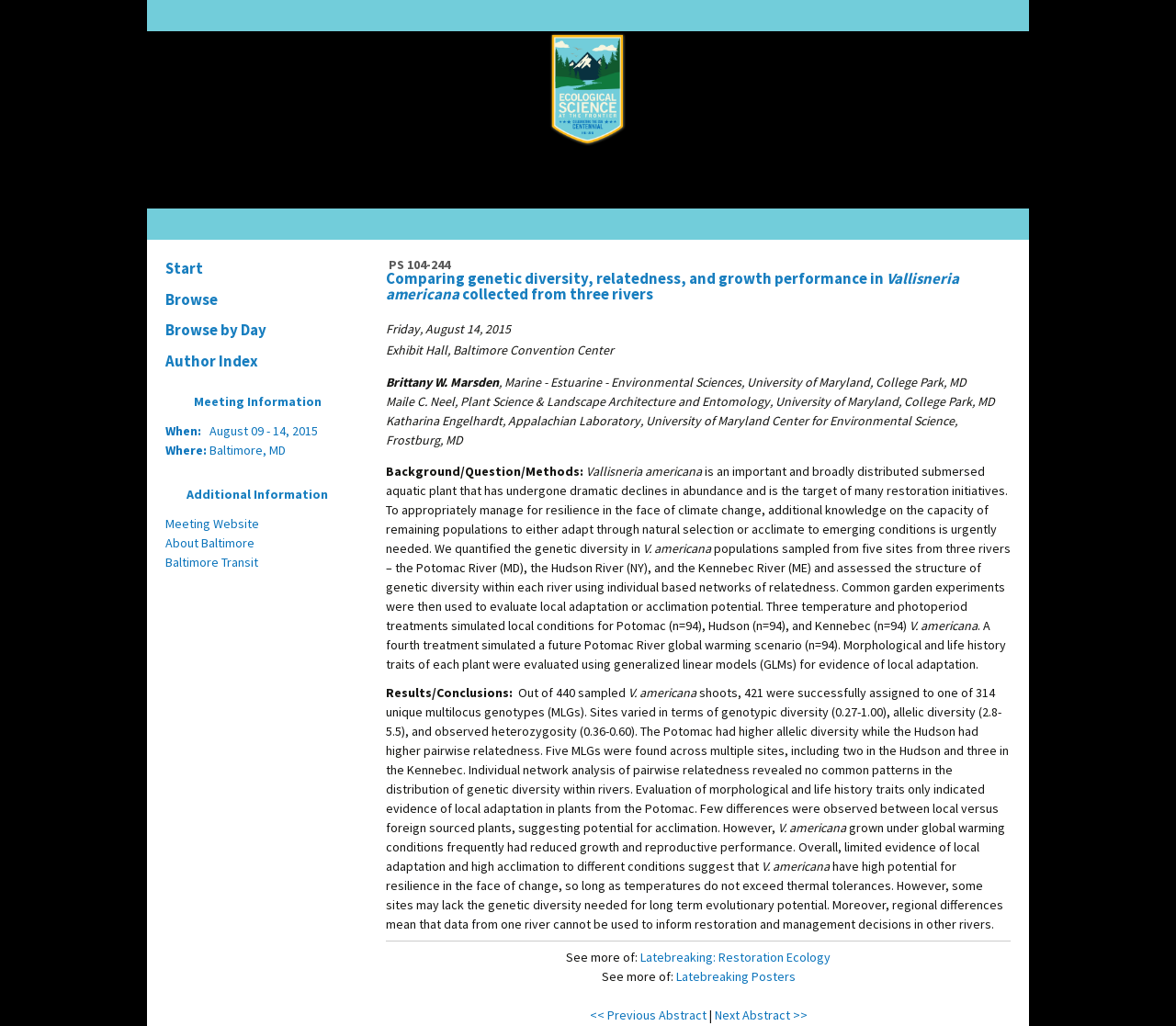Determine the bounding box of the UI component based on this description: "Baltimore Transit". The bounding box coordinates should be four float values between 0 and 1, i.e., [left, top, right, bottom].

[0.141, 0.54, 0.22, 0.556]